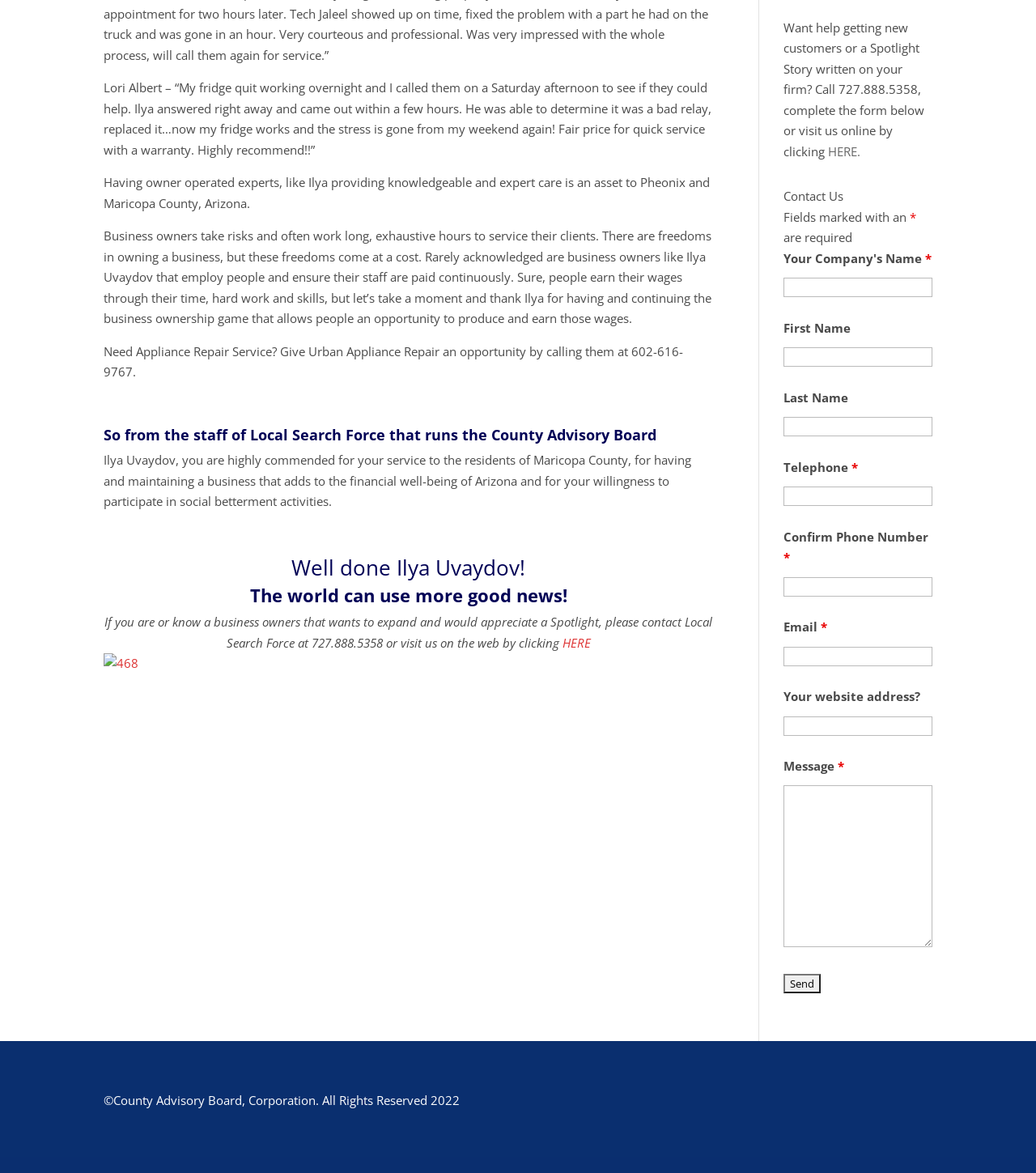Using the provided element description: "aria-describedby="nf-error-75" name="nf-field-75"", identify the bounding box coordinates. The coordinates should be four floats between 0 and 1 in the order [left, top, right, bottom].

[0.756, 0.61, 0.9, 0.627]